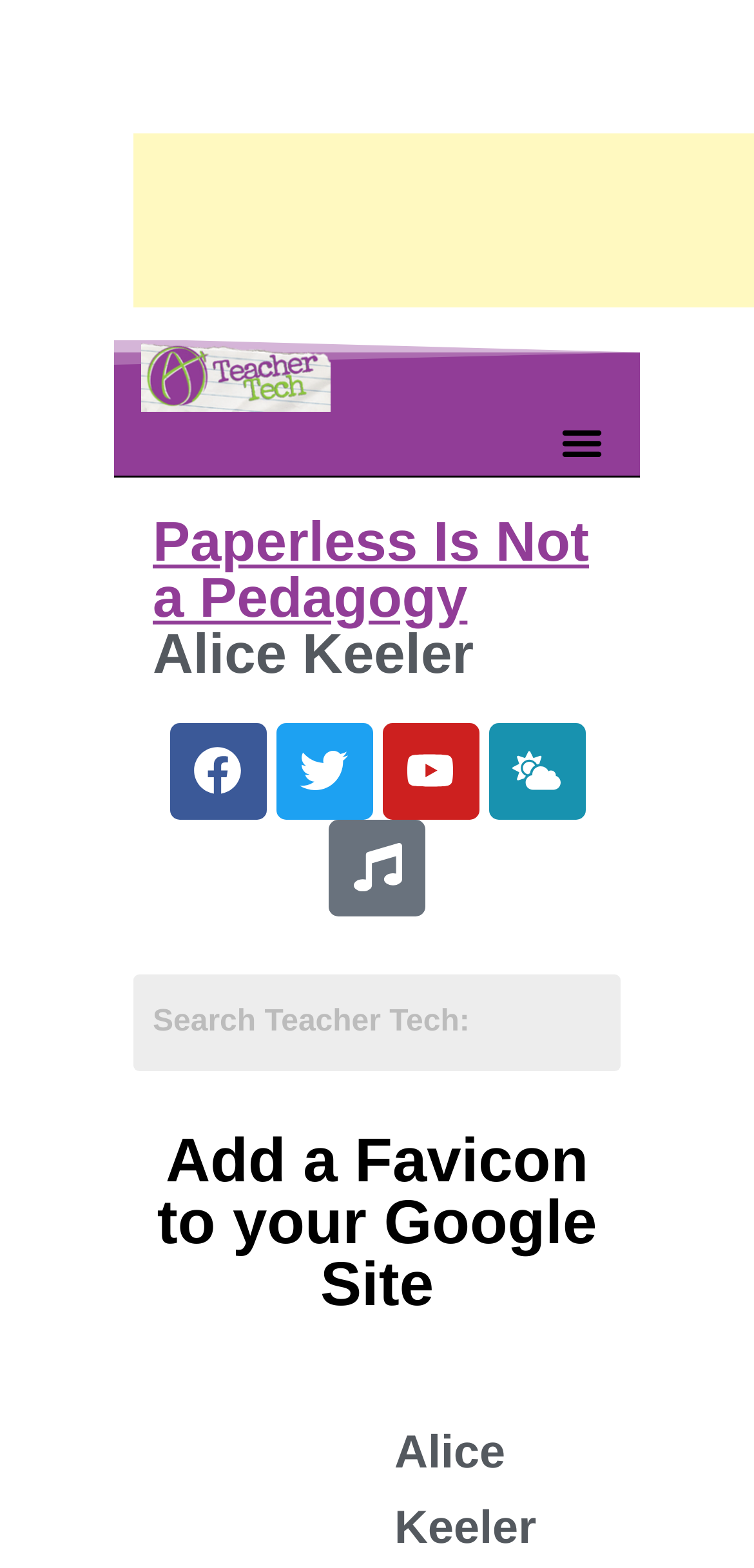What is the name of the blog?
Please give a well-detailed answer to the question.

The name of the blog can be found in the link 'Teacher Tech blog with Alice Keeler' which is located at the top of the webpage, indicating that the blog is named 'Teacher Tech'.